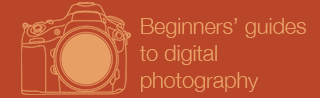Create an elaborate description of the image, covering every aspect.

The image features a stylized outline of a digital SLR camera set against a warm, reddish-orange background. Accompanying the camera illustration is the text "Beginners’ guides to digital photography," presented in a modern, approachable font. This design suggests a focus on providing accessible and informative content aimed at novice photographers, particularly those interested in mastering the essentials of digital SLR photography. The visual elements harmonize to create an inviting introduction to the topic, appealing to individuals eager to capture the beauty of their surroundings through skillful photography.